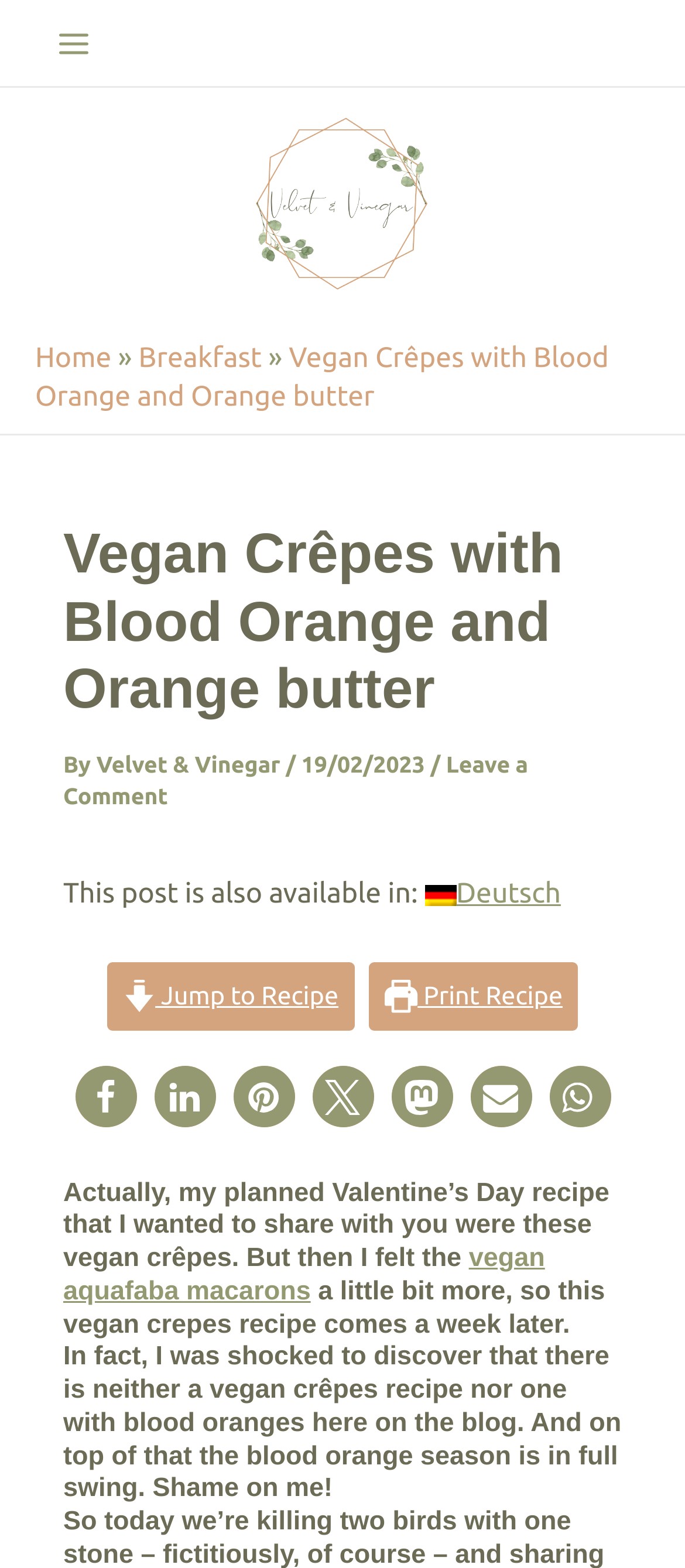Can you specify the bounding box coordinates for the region that should be clicked to fulfill this instruction: "Visit the 'Velvet & Vinegar' homepage".

[0.372, 0.119, 0.628, 0.139]